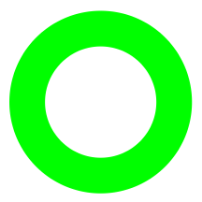Give an elaborate caption for the image.

The image features a vibrant green circle, characterized by its thick outline and a central void. This design element could symbolize various themes, such as unity, completion, or perhaps environmental awareness, given the choice of color. The clear distinction between the filled green border and the empty interior creates a striking visual contrast that draws the viewer's attention, making it an effective graphic for conveying messages related to growth, vitality, or sustainability. This imagery might be particularly relevant in contexts such as marketing campaigns, digital interfaces, or even art projects focused on nature or health.